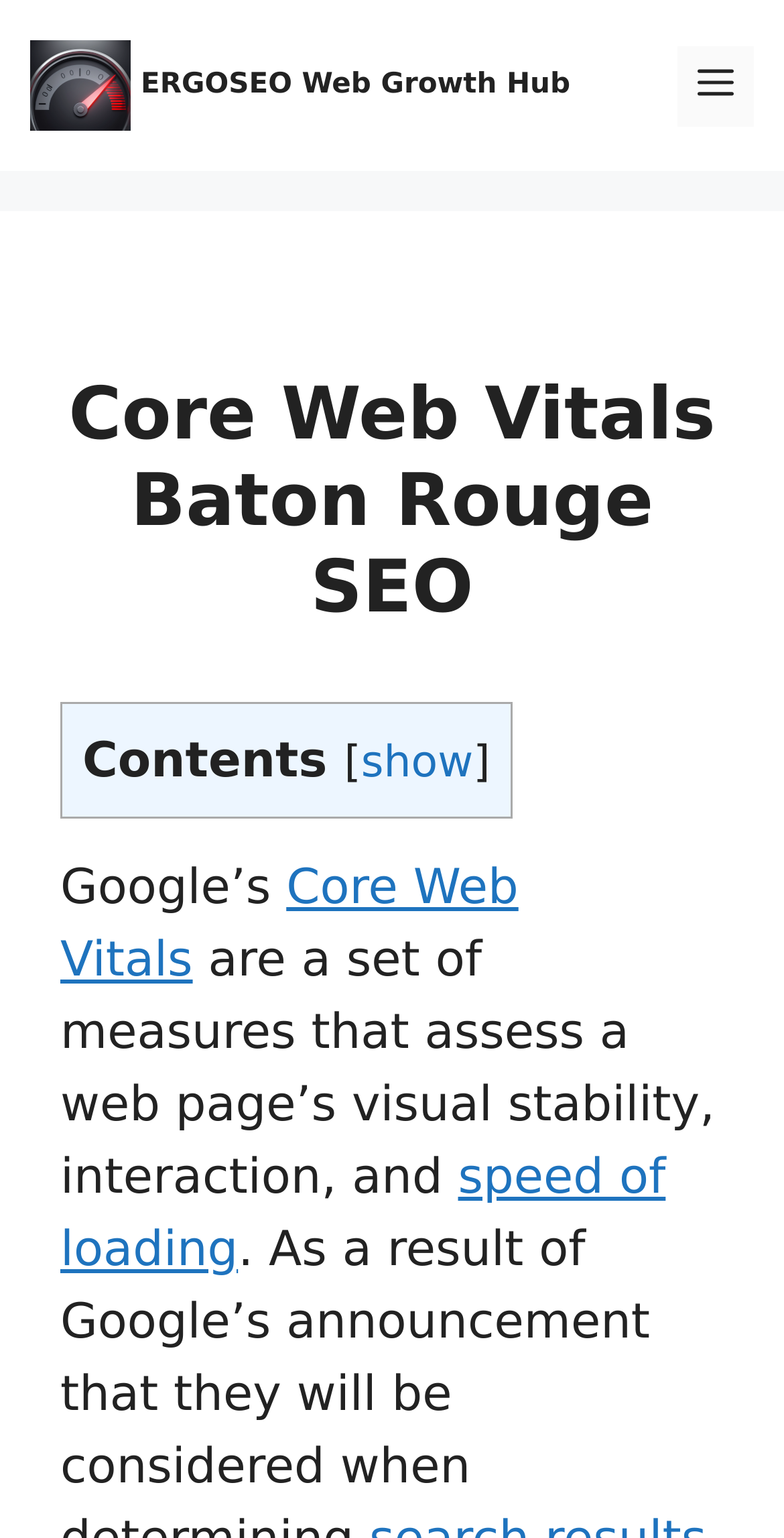Based on the image, please respond to the question with as much detail as possible:
How many links are in the header section?

The header section contains two links, one with the text 'ERGOSEO Web Growth Hub' and another with the text 'Core Web Vitals'.